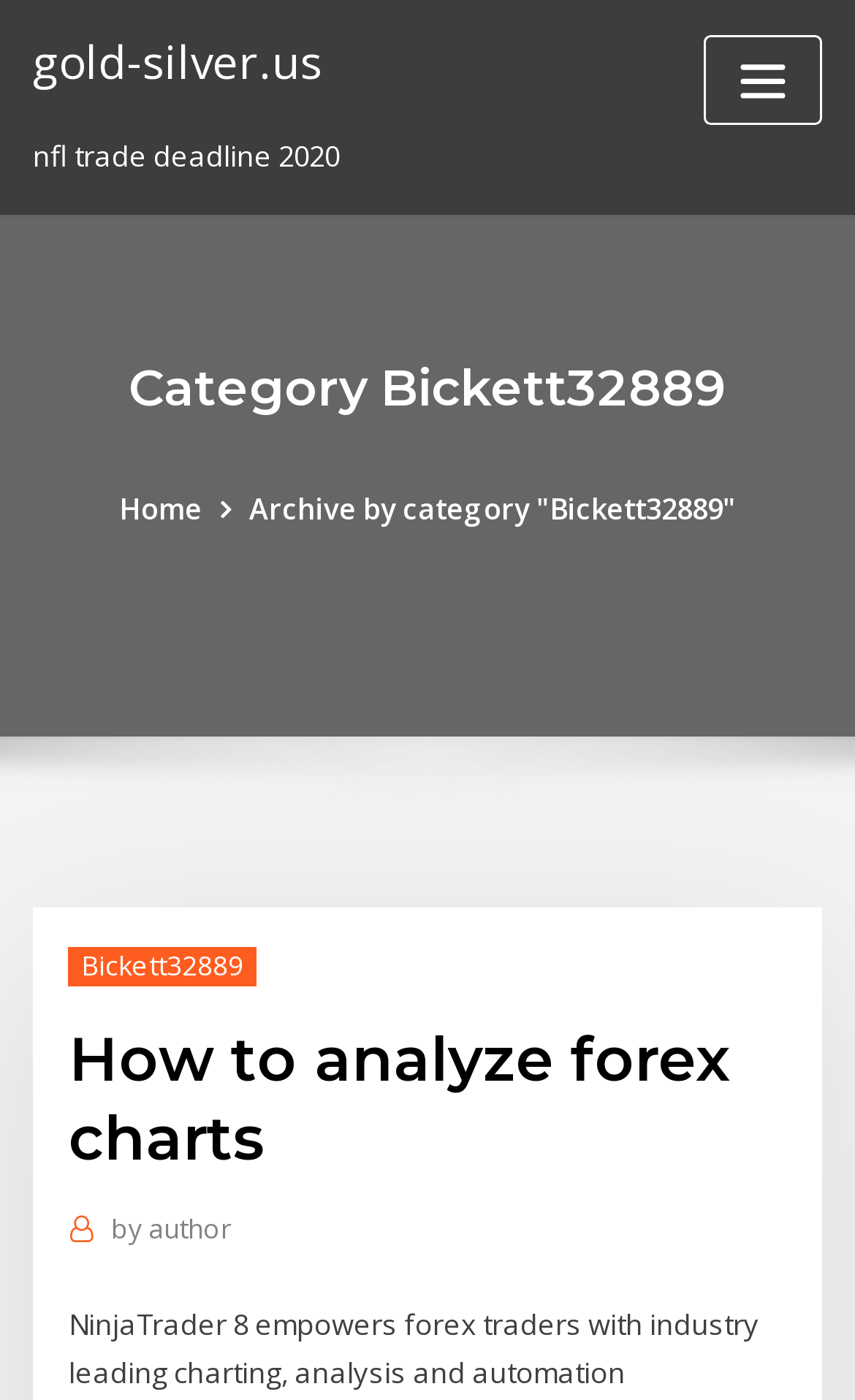Utilize the details in the image to give a detailed response to the question: How many links are present in the top section of the webpage?

I counted the number of link elements present in the top section of the webpage, which are 'gold-silver.us' and 'nfl trade deadline 2020', hence there are 2 links.